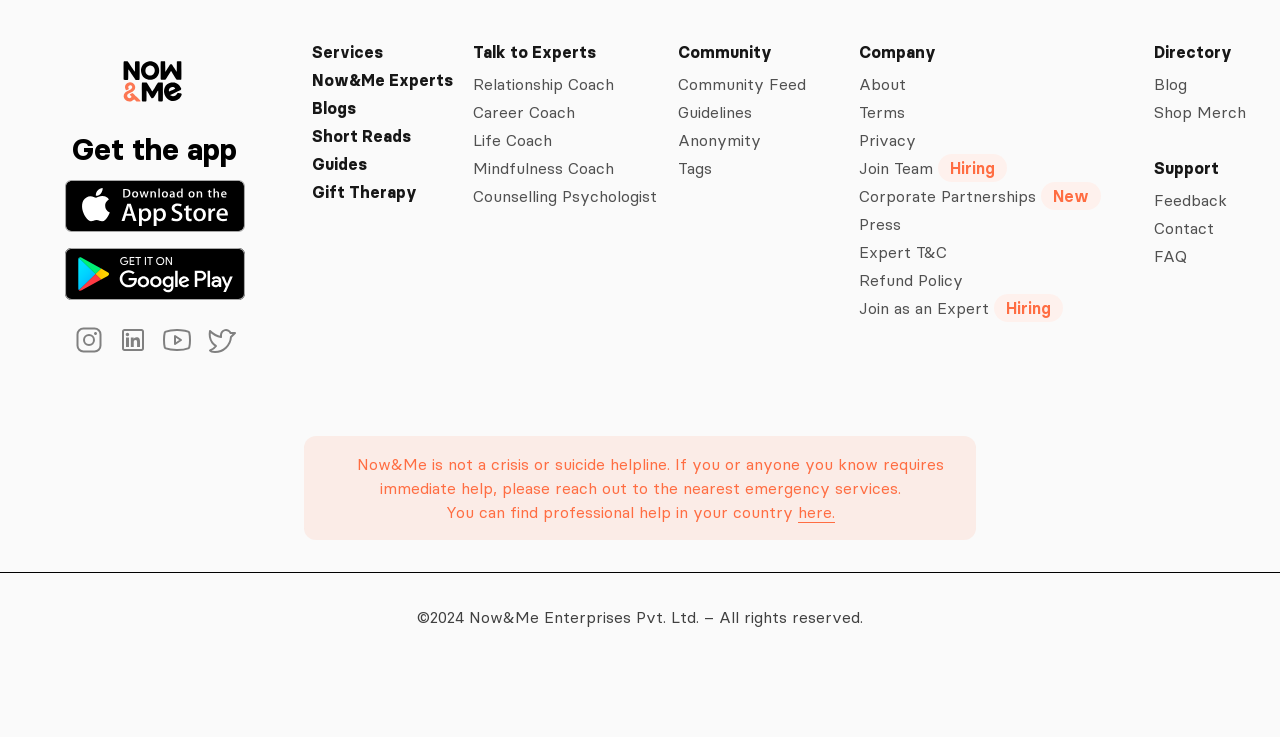What is the warning message at the bottom of the webpage?
Please provide a comprehensive answer based on the details in the screenshot.

The warning message at the bottom of the webpage states that Now&Me is not a crisis or suicide helpline, and that users should reach out to emergency services if they require immediate help. This message is likely intended to clarify the scope of the website's services and to direct users to appropriate resources in case of an emergency.